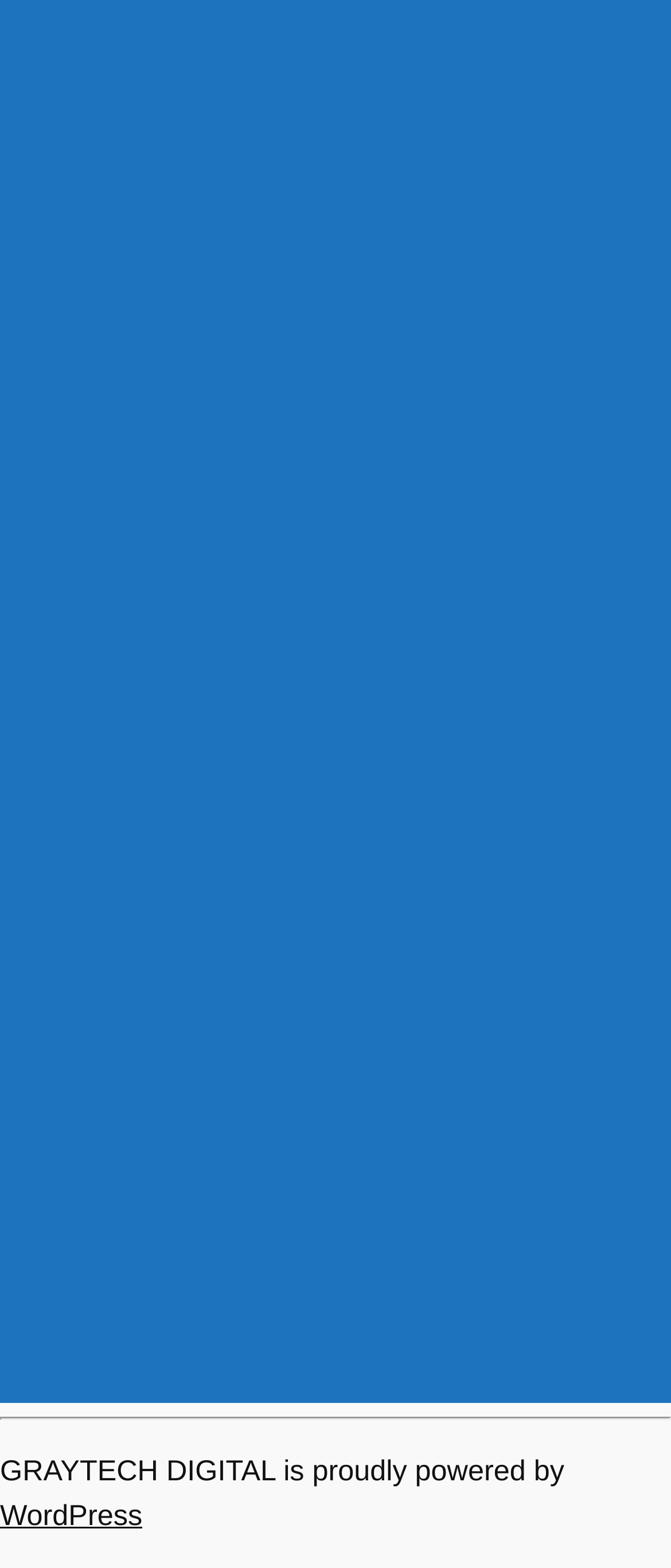Using the description: "WordPress", determine the UI element's bounding box coordinates. Ensure the coordinates are in the format of four float numbers between 0 and 1, i.e., [left, top, right, bottom].

[0.0, 0.956, 0.212, 0.977]